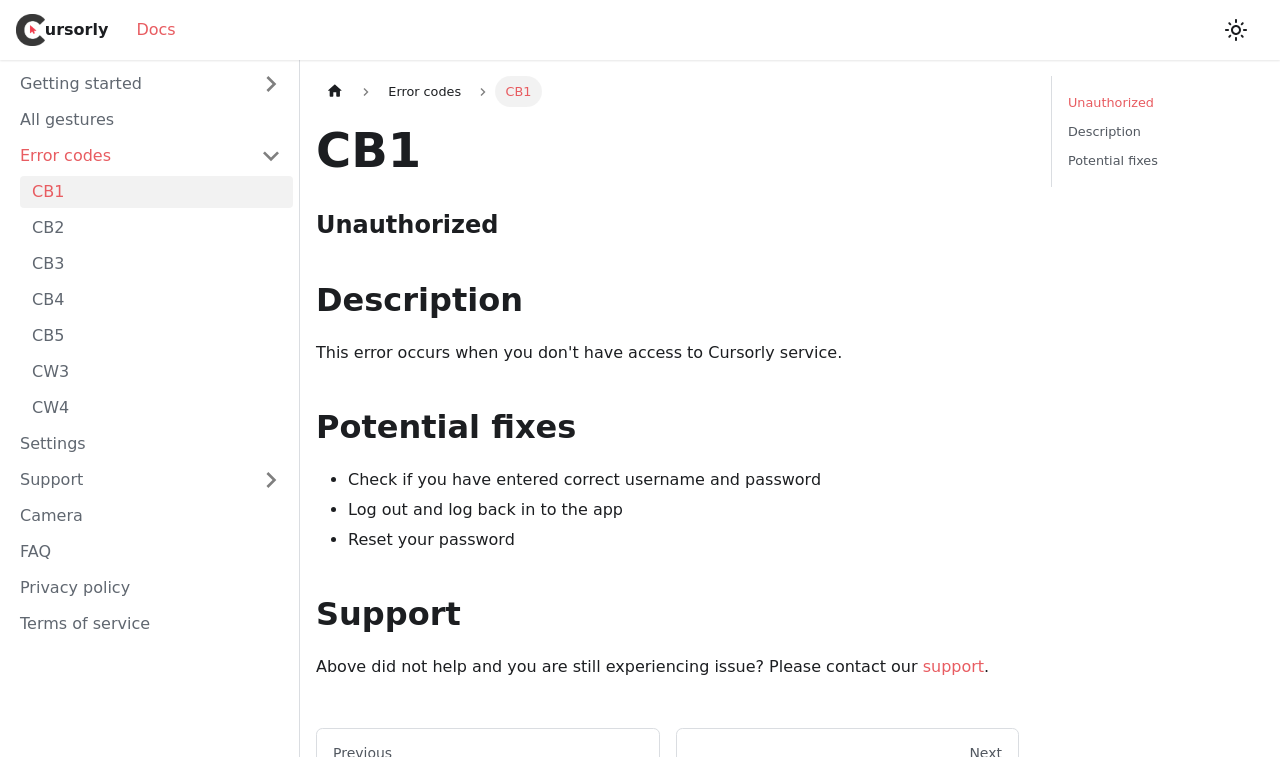What is the error code being described?
Refer to the image and provide a detailed answer to the question.

I found this by looking at the breadcrumbs navigation where it says 'Error codes > CB1' and also the heading 'CB1' which suggests that the current page is describing the error code CB1.